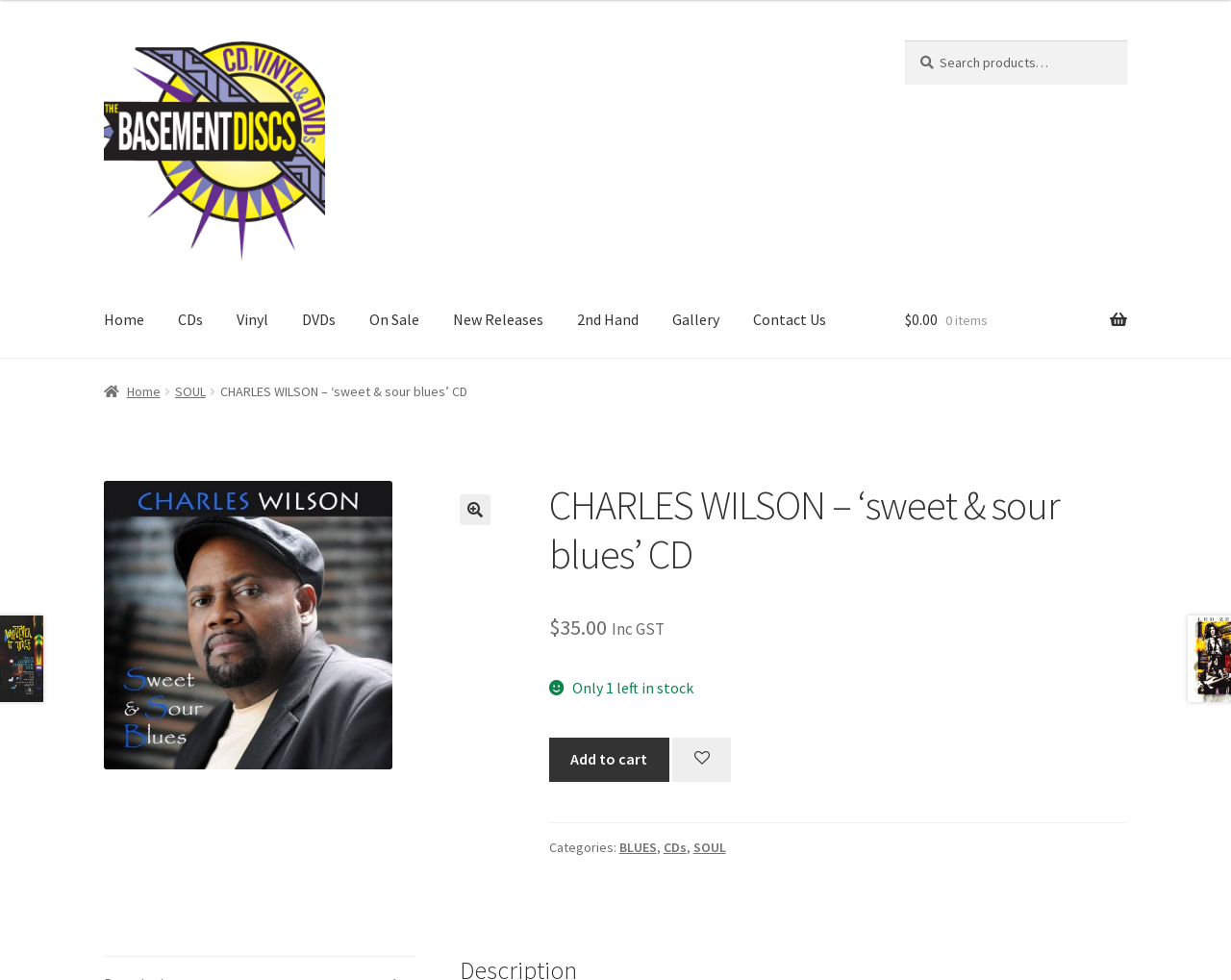What genre of music is the CD?
Refer to the image and give a detailed answer to the query.

I found the answer by looking at the categories section on the webpage, which lists the genres of music associated with the CD.